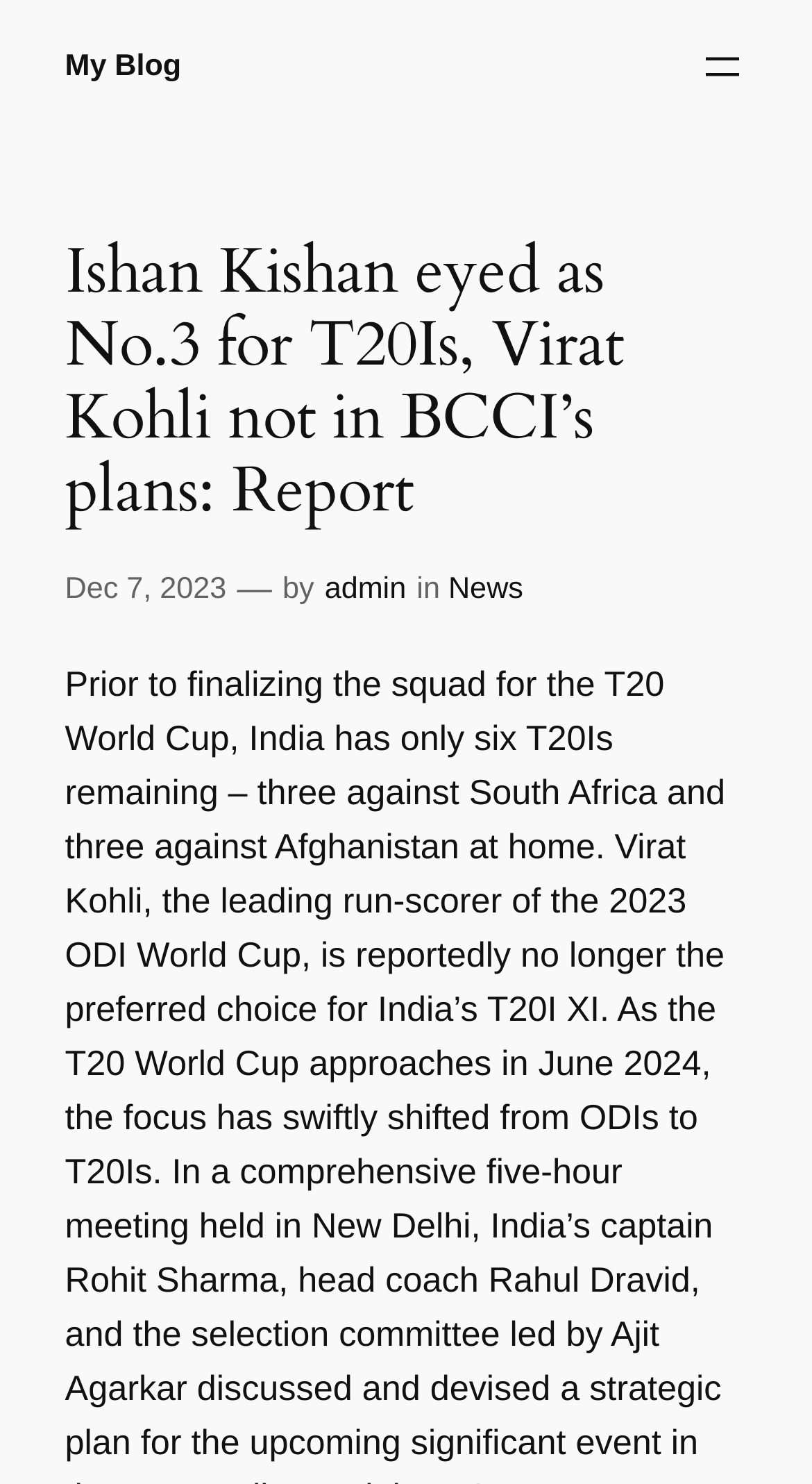Based on the image, please elaborate on the answer to the following question:
What category is the report in?

I found the category of the report by looking at the links on the webpage, specifically the one that says 'News' and is located near the author's name. This suggests that the report is categorized under 'News'.